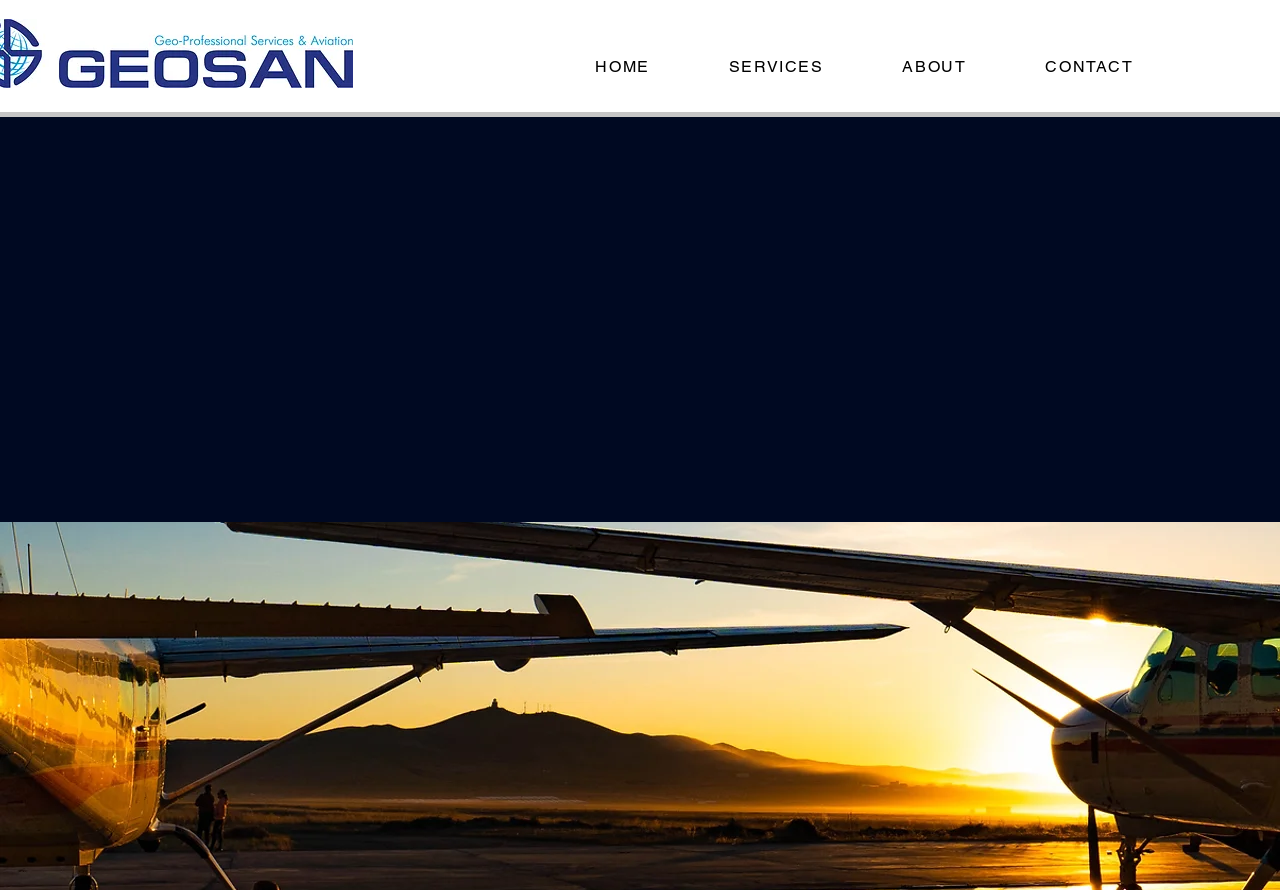Given the element description HOME, predict the bounding box coordinates for the UI element in the webpage screenshot. The format should be (top-left x, top-left y, bottom-right x, bottom-right y), and the values should be between 0 and 1.

[0.438, 0.053, 0.535, 0.099]